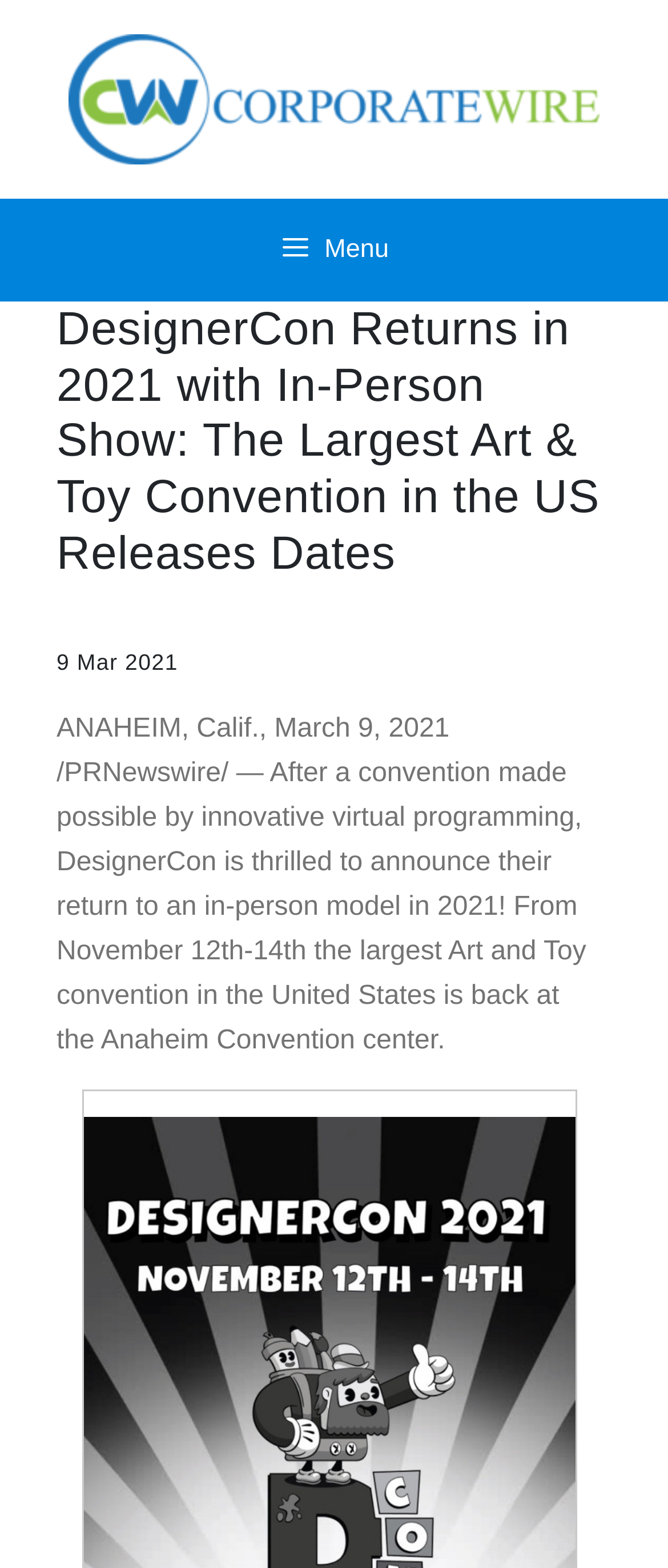Where is the convention being held?
Answer with a single word or short phrase according to what you see in the image.

Anaheim Convention center